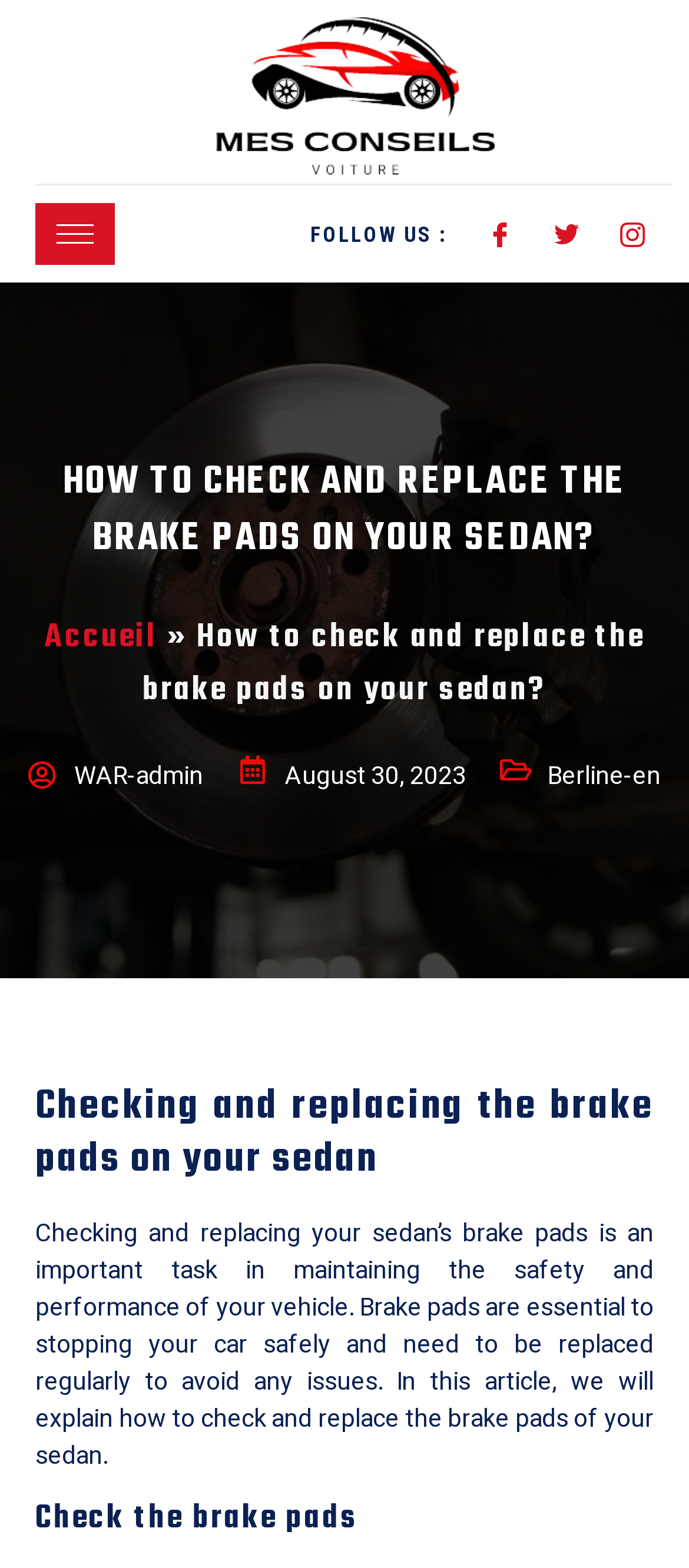What is the author of this article?
Give a thorough and detailed response to the question.

The author's name 'WAR-admin' is mentioned at the top of the webpage, which indicates that WAR-admin is the author of this article.